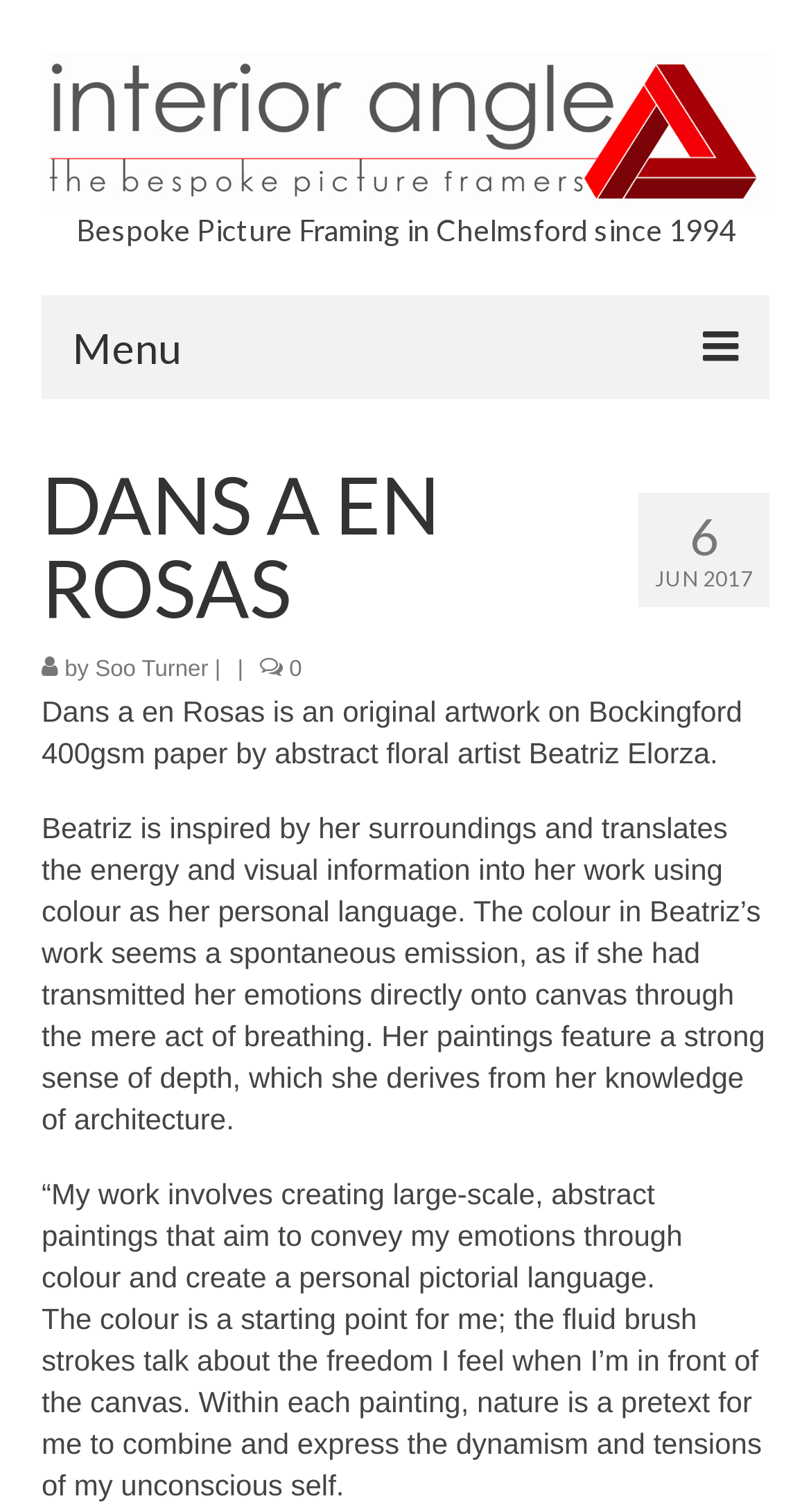What is the artist's inspiration?
Please answer the question as detailed as possible.

I found the answer by reading the static text element 'Beatriz is inspired by her surroundings and translates the energy and visual information into her work using colour as her personal language.' which explains the artist's inspiration.